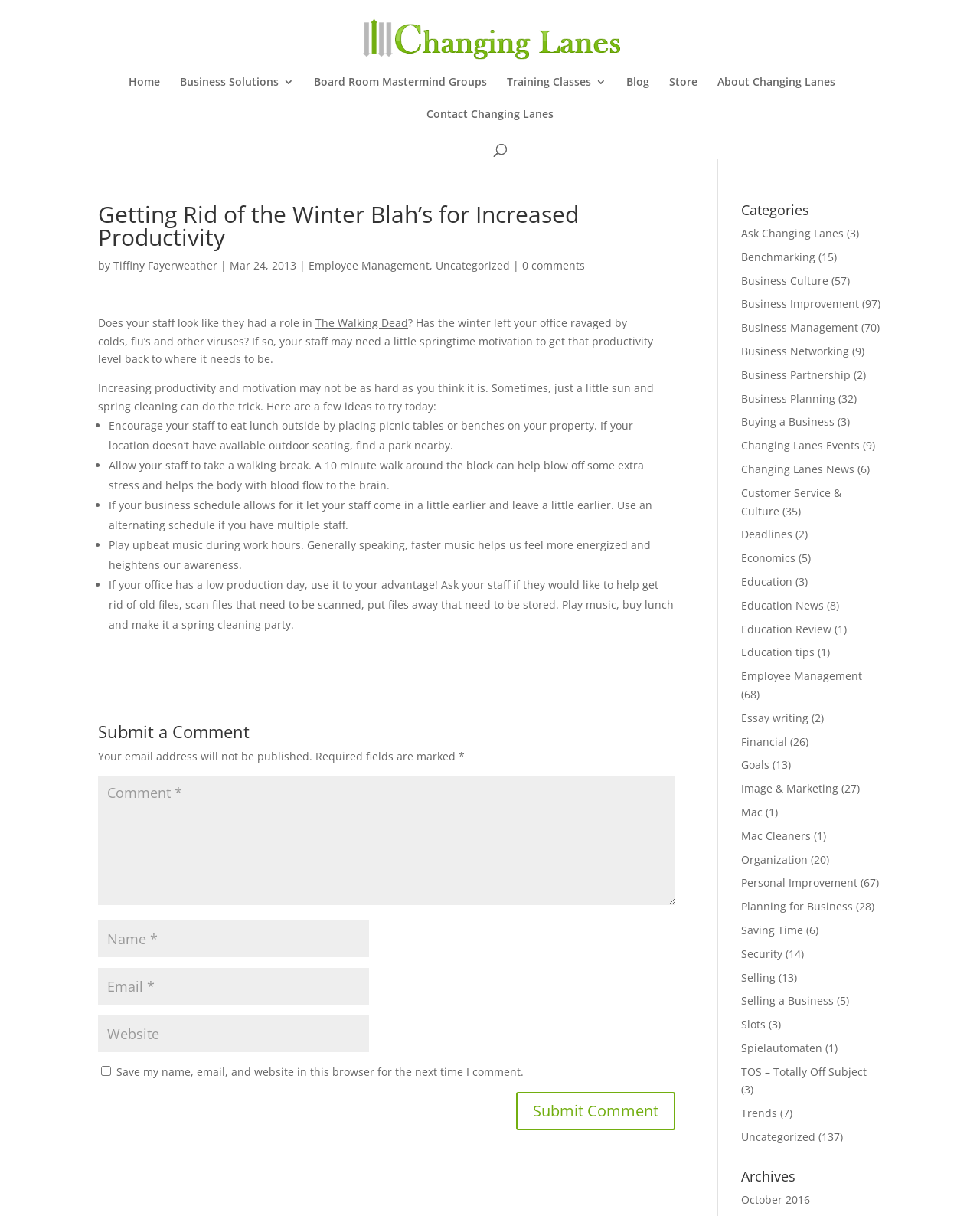Provide the bounding box coordinates of the section that needs to be clicked to accomplish the following instruction: "Click the 'Employee Management' link."

[0.315, 0.212, 0.438, 0.224]